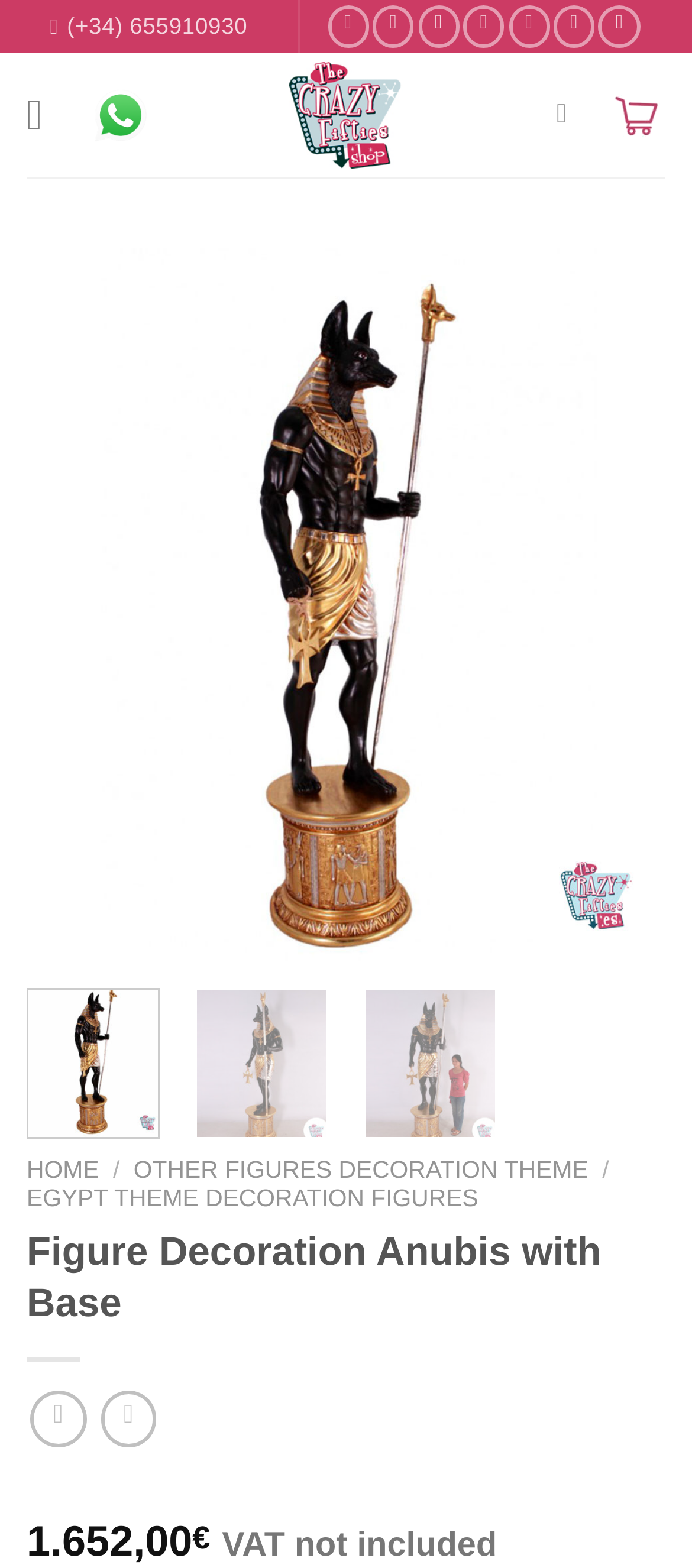Respond with a single word or phrase for the following question: 
What is the function of the 'Menú' link?

To open the main menu